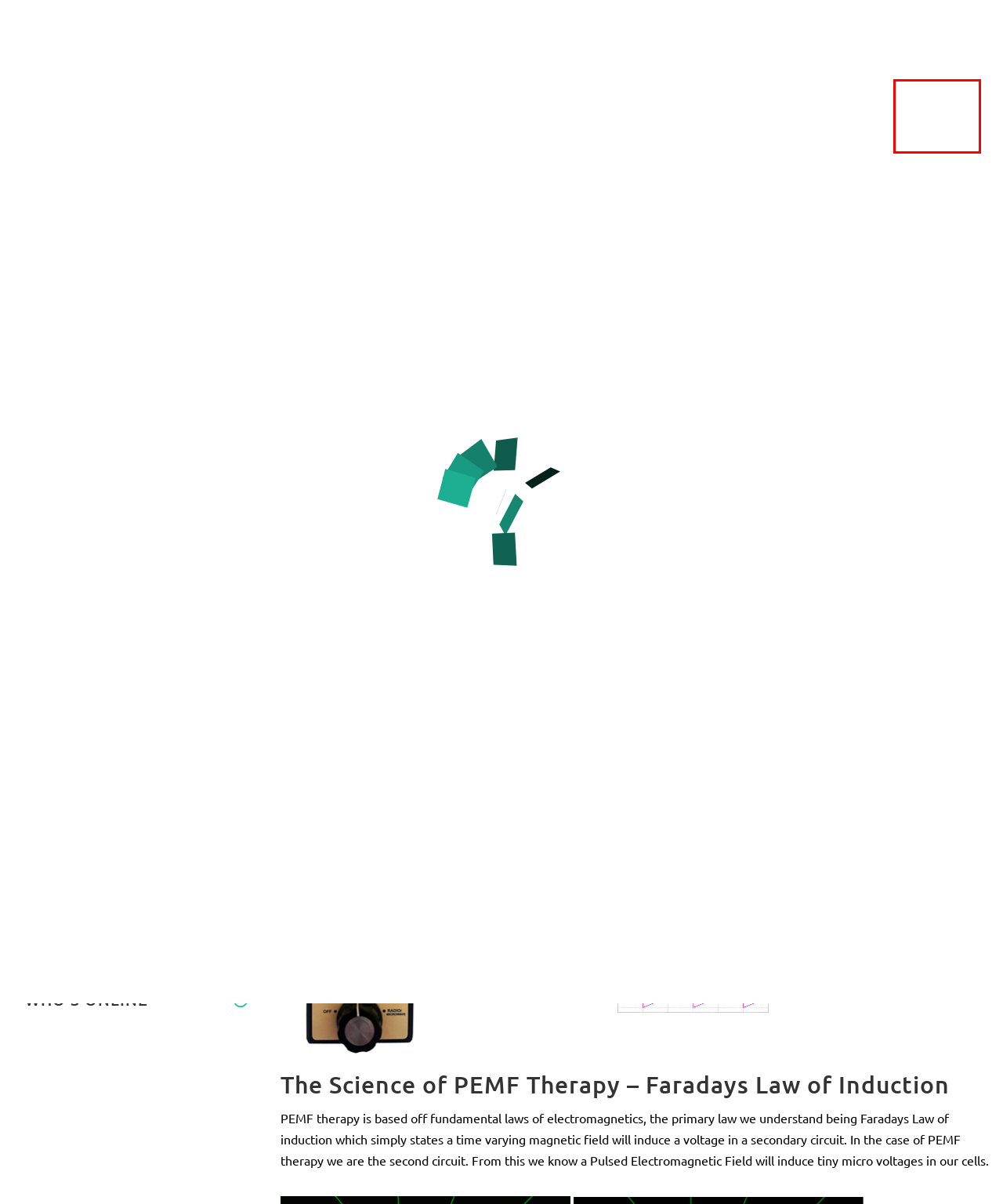You’re provided with a screenshot of a webpage that has a red bounding box around an element. Choose the best matching webpage description for the new page after clicking the element in the red box. The options are:
A. The Shopping Cart : Healthy Wave, PEMF Mats & Amethyst Infrared Mats
B. Login : Healthy Wave, PEMF Mats & Amethyst Infrared Mats
C. Mats on Sale : Healthy Wave, PEMF Mats & Amethyst Infrared Mats
D. Login Time Out : Healthy Wave, PEMF Mats & Amethyst Infrared Mats
E. Shop Healthy Wave Mats : Healthy Wave, PEMF Mats & Amethyst Infrared Mats
F. Healthy Wave, PEMF Mats & Amethyst Infrared Mats
G. More Products : Healthy Wave, PEMF Mats & Amethyst Infrared Mats
H. THICK COTTON TOP MAT COVER : Healthy Wave, PEMF Mats & Amethyst Infrared Mats

A